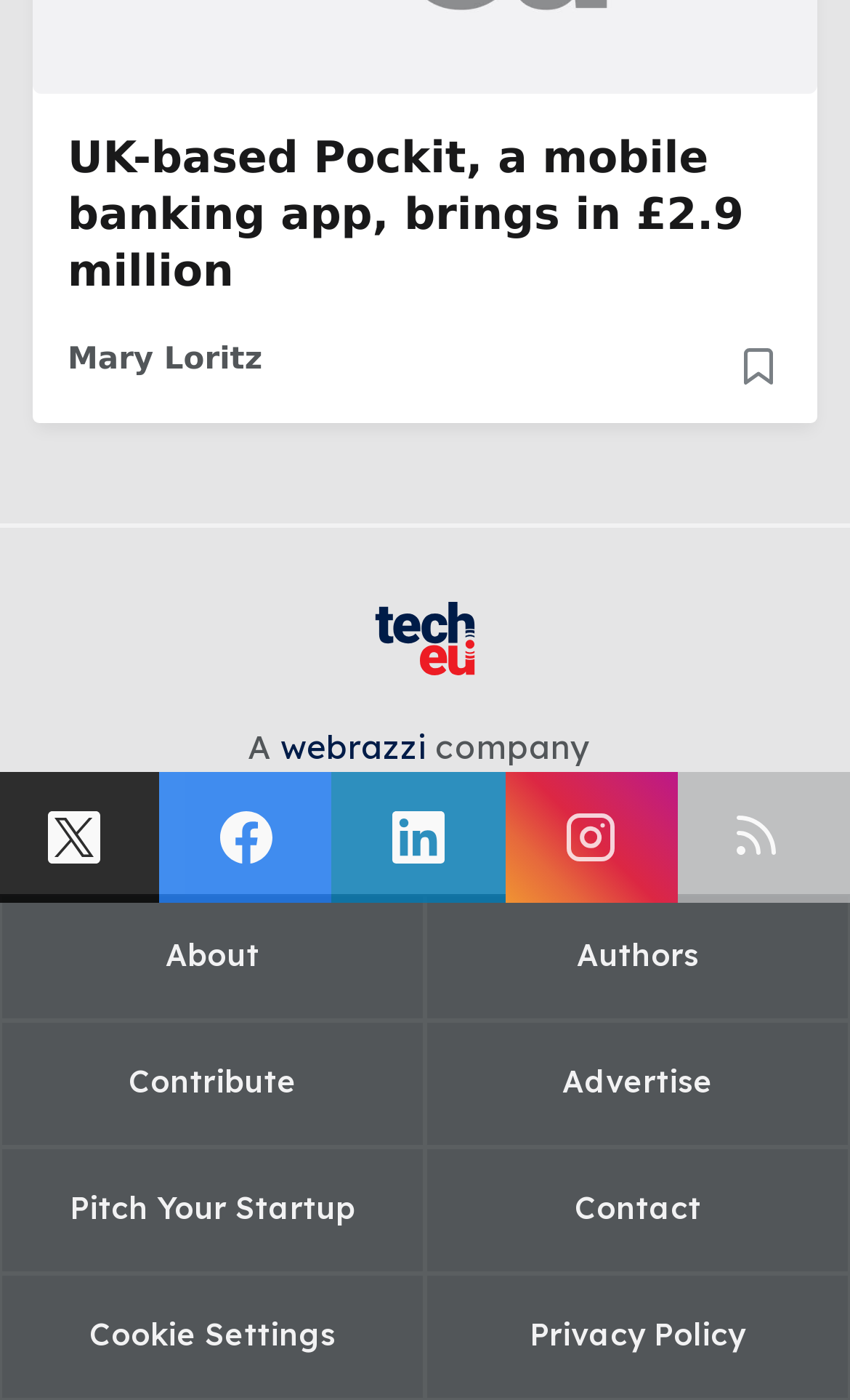Please answer the following question using a single word or phrase: 
What is the text of the second link element?

Mary Loritz